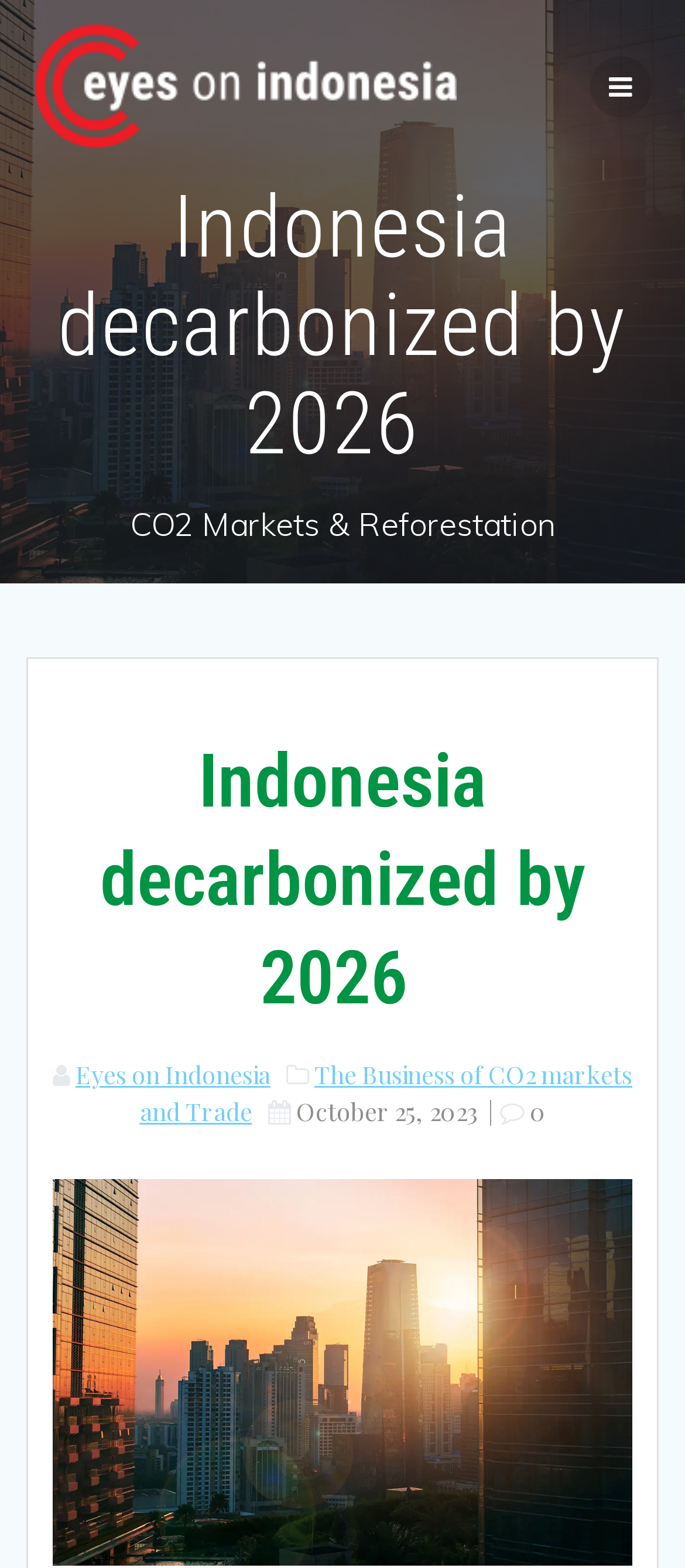Extract the main title from the webpage and generate its text.

Indonesia decarbonized by 2026 